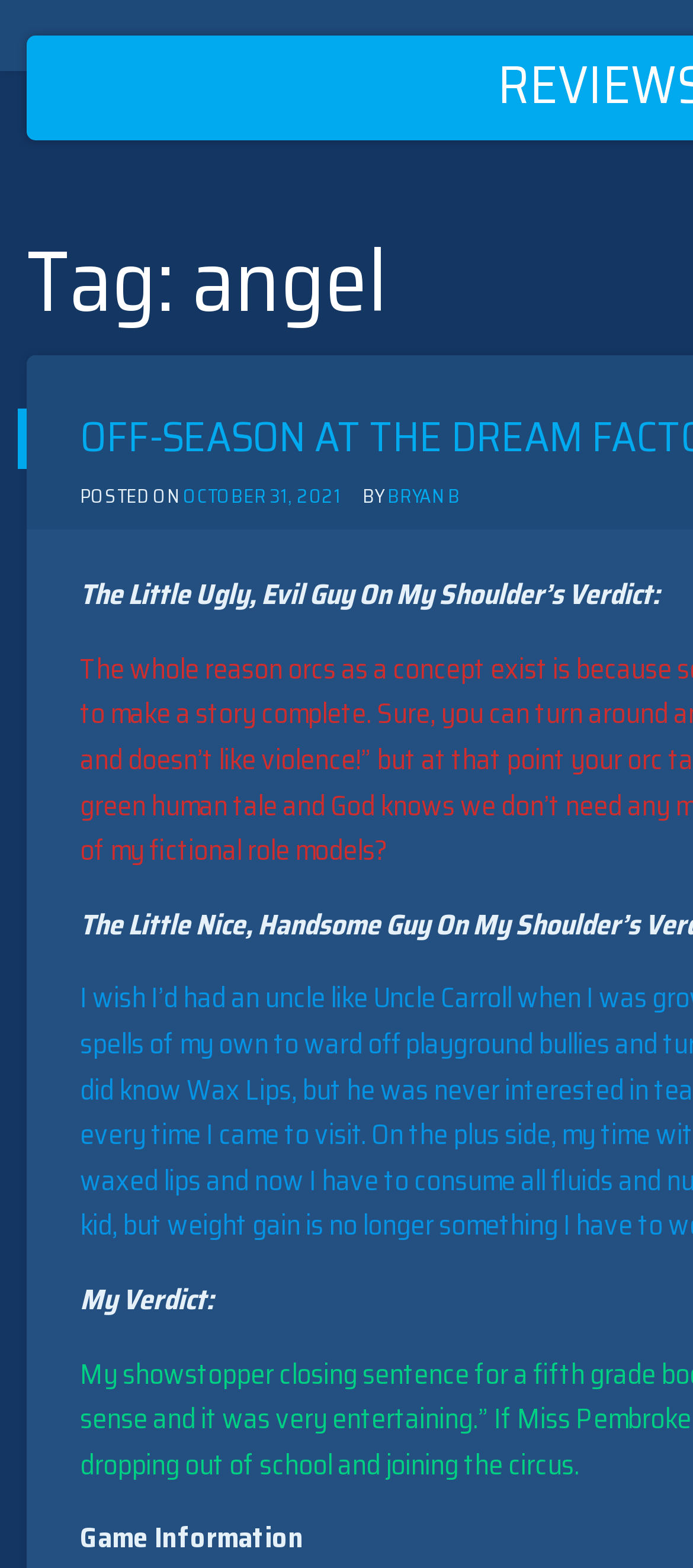Create a full and detailed caption for the entire webpage.

The webpage is about a review of a game or product called "angel" from a source called "Trotting Krips". At the top-left corner, there is a link to "Skip to content". Below this link, there is a section with a header "POSTED ON" followed by a date "OCTOBER 31, 2021" which is also a link. To the right of the date, there is a "BY" label followed by a link to the author's name "BRYAN B". 

Below this section, there is a paragraph with a heading "The Little Ugly, Evil Guy On My Shoulder’s Verdict:", which takes up most of the width of the page. Further down, there is another section with a heading "My Verdict:". At the very bottom of the page, there is a section with a heading "Game Information".